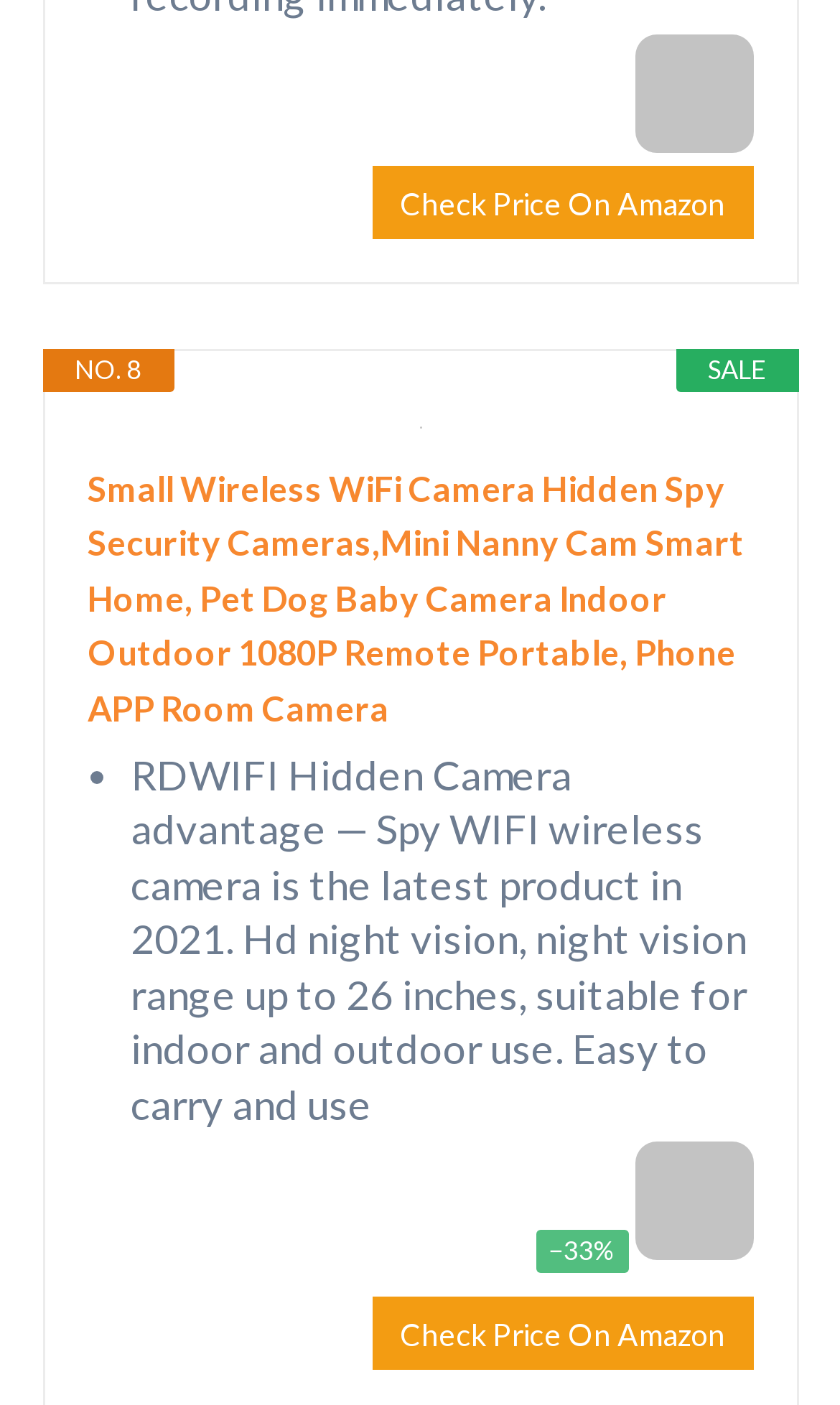How many inches is the night vision range?
Please answer the question as detailed as possible.

I found a StaticText element with the text 'night vision range up to 26 inches' at coordinates [0.155, 0.533, 0.888, 0.803], which provides the answer.